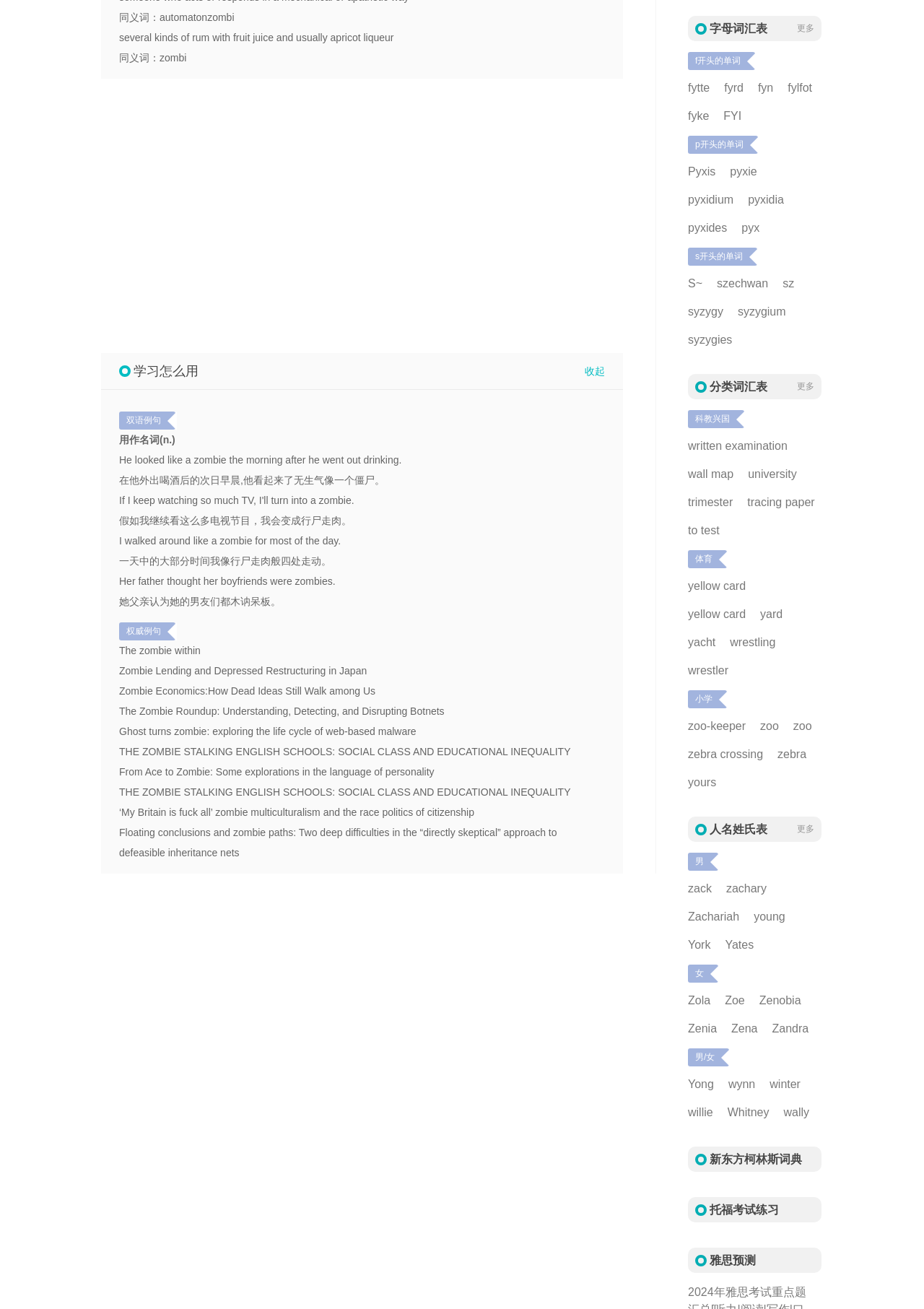Find the bounding box of the UI element described as: "to test". The bounding box coordinates should be given as four float values between 0 and 1, i.e., [left, top, right, bottom].

[0.745, 0.399, 0.779, 0.412]